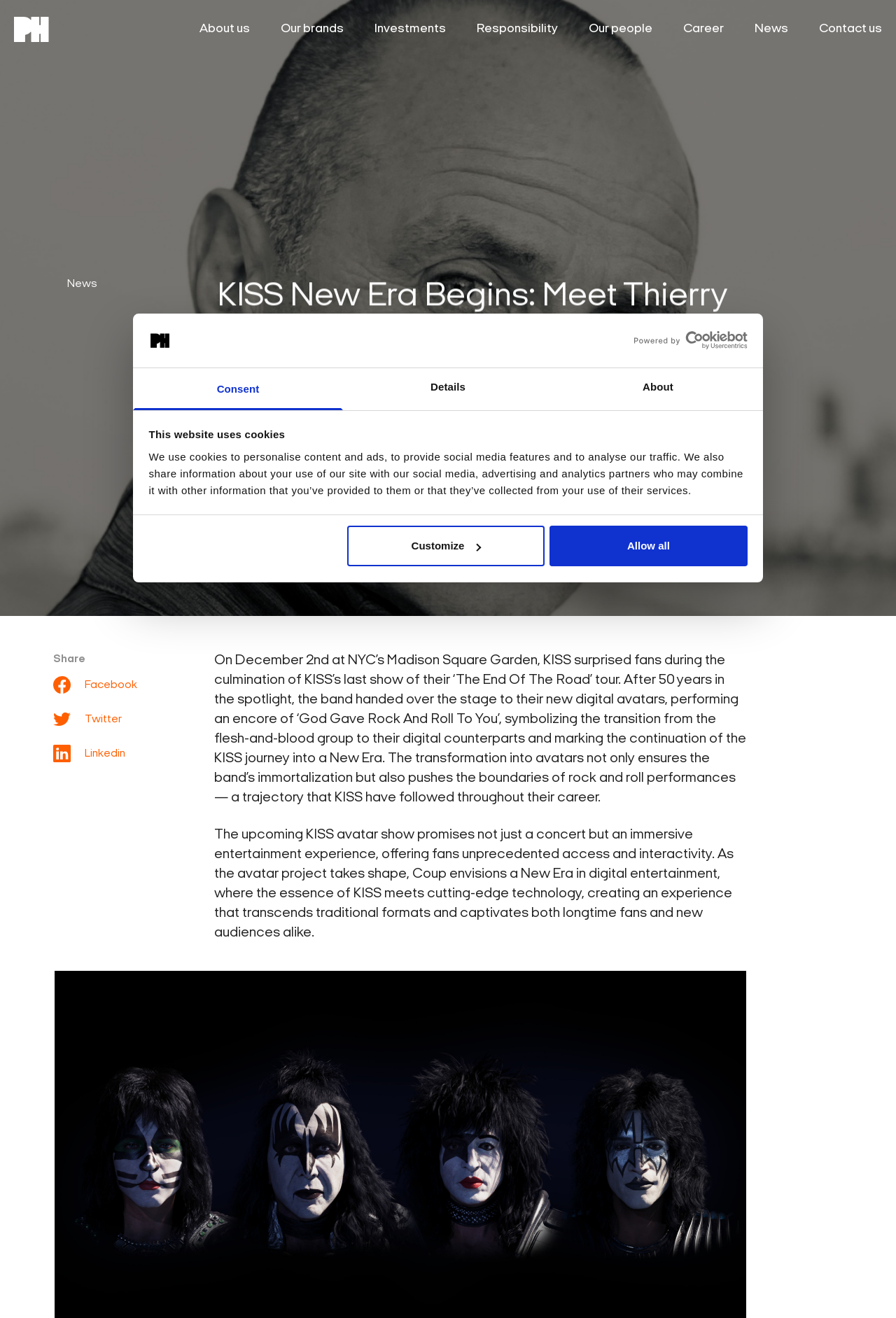Illustrate the webpage thoroughly, mentioning all important details.

The webpage is about the legendary rock band KISS venturing into the digital realm with their new avatar project. At the top, there is a dialog box about cookies, with a logo and a link to open in a new window. Below this, there is a tab list with three tabs: Consent, Details, and About. The Consent tab is selected, and it displays a message about the website using cookies.

On the left side, there is a navigation menu with links to different sections of the website, including About us, Our brands, Investments, Responsibility, Our people, Career, News, and Contact us.

The main content of the webpage is an article about KISS's new era, with a heading that reads "KISS New Era Begins: Meet Thierry Coup, Creative Director Of The KISS Avatar Project". Below the heading, there is a time stamp indicating the date of the article, December 03, 2023. The article is a conversation with Thierry Coup, the Chief Experiential Futurist at JOCOUP Creative, who provides insights into his background and approach to translating the legendary energy of KISS into the digital space.

The article is divided into two sections. The first section describes the KISS avatar project, including the surprise performance at NYC's Madison Square Garden, where the band handed over the stage to their new digital avatars. The second section discusses the upcoming KISS avatar show, which promises an immersive entertainment experience with unprecedented access and interactivity.

At the bottom of the article, there are social media links to share the content on Facebook, Twitter, and LinkedIn.